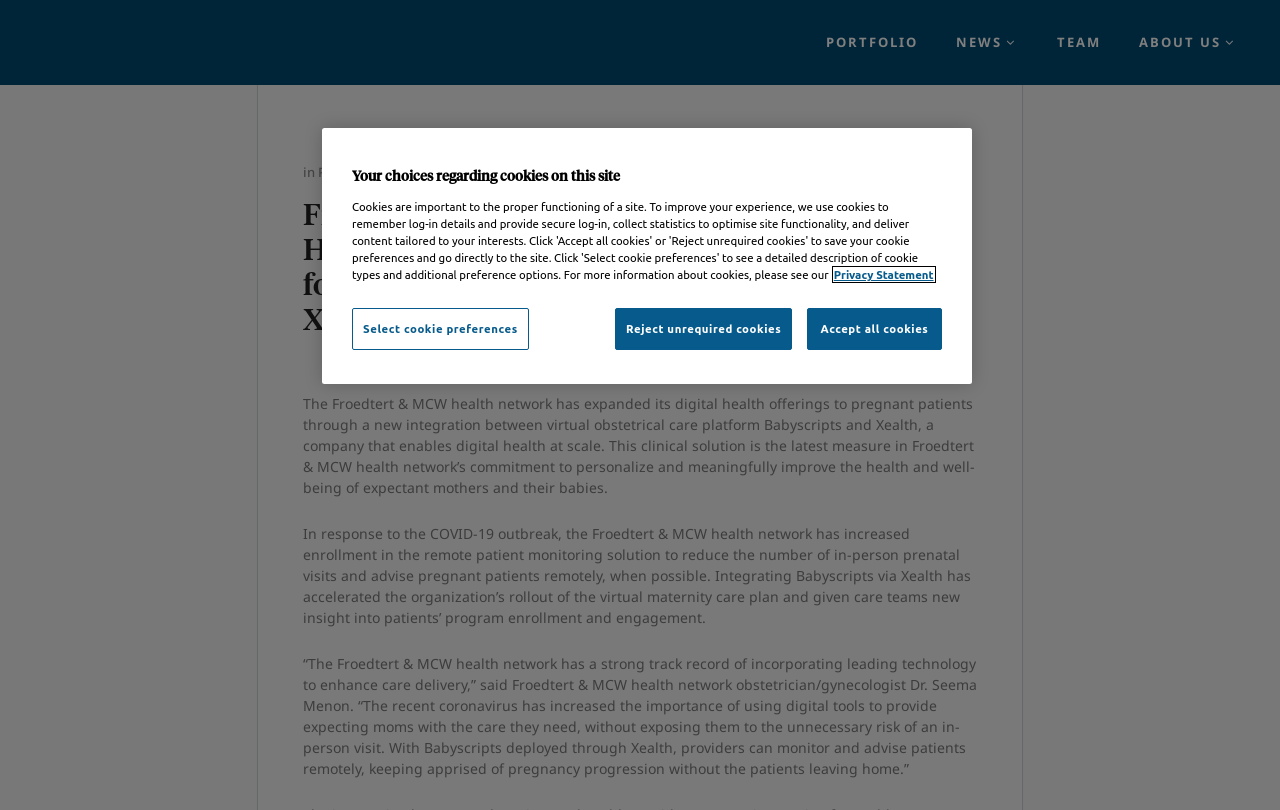Identify the bounding box coordinates for the element you need to click to achieve the following task: "Read Press Releases". The coordinates must be four float values ranging from 0 to 1, formatted as [left, top, right, bottom].

[0.248, 0.202, 0.317, 0.224]